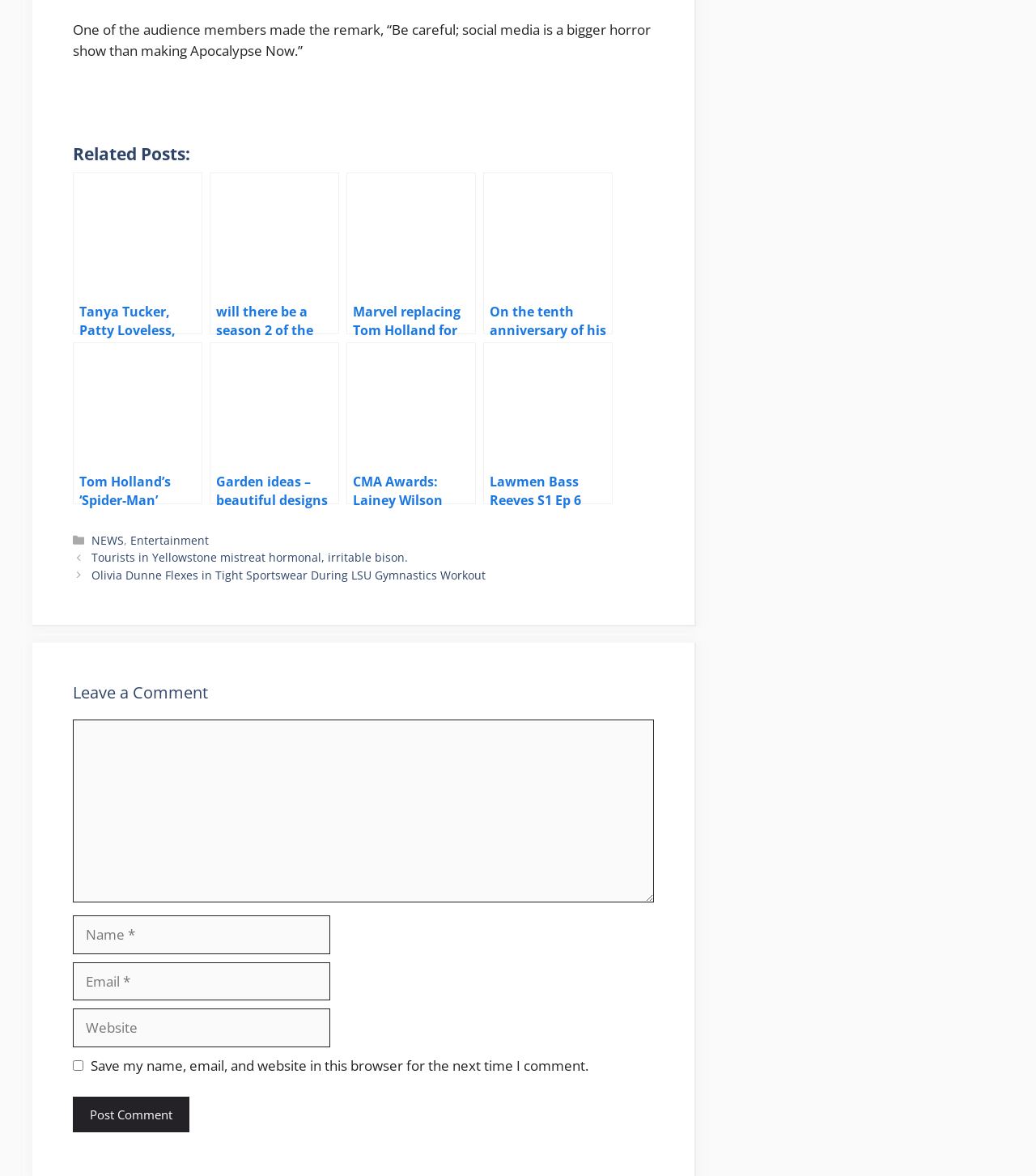Please give a short response to the question using one word or a phrase:
How many textboxes are there in the comment section?

4